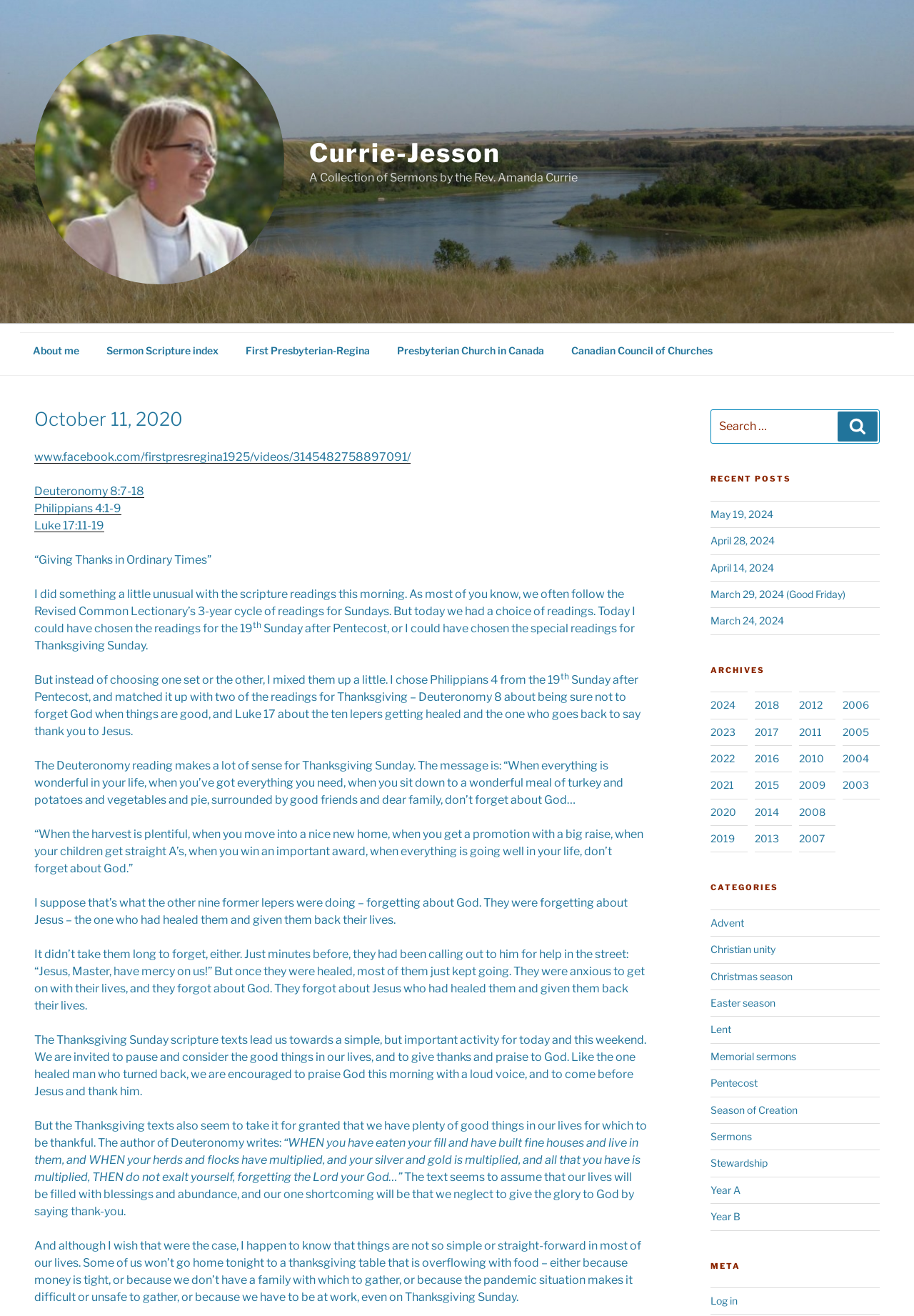Bounding box coordinates are to be given in the format (top-left x, top-left y, bottom-right x, bottom-right y). All values must be floating point numbers between 0 and 1. Provide the bounding box coordinate for the UI element described as: March 29, 2024 (Good Friday)

[0.778, 0.447, 0.925, 0.456]